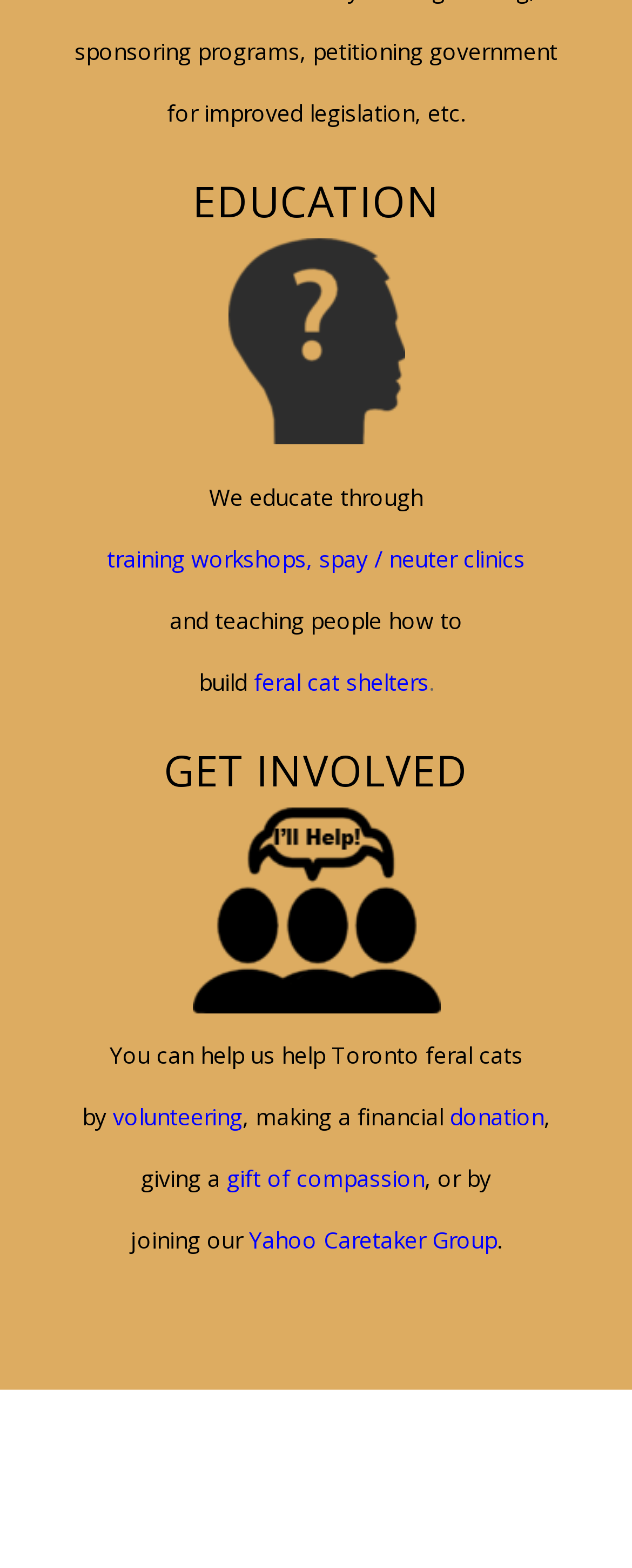What is the topic of the training workshops?
Answer the question in a detailed and comprehensive manner.

Although the webpage does not explicitly state the topic of the training workshops, it can be inferred that they are related to feral cat care based on the context of the organization's mission and the mention of 'training workshops' alongside 'spay/neuter clinics' and 'feral cat shelters'.